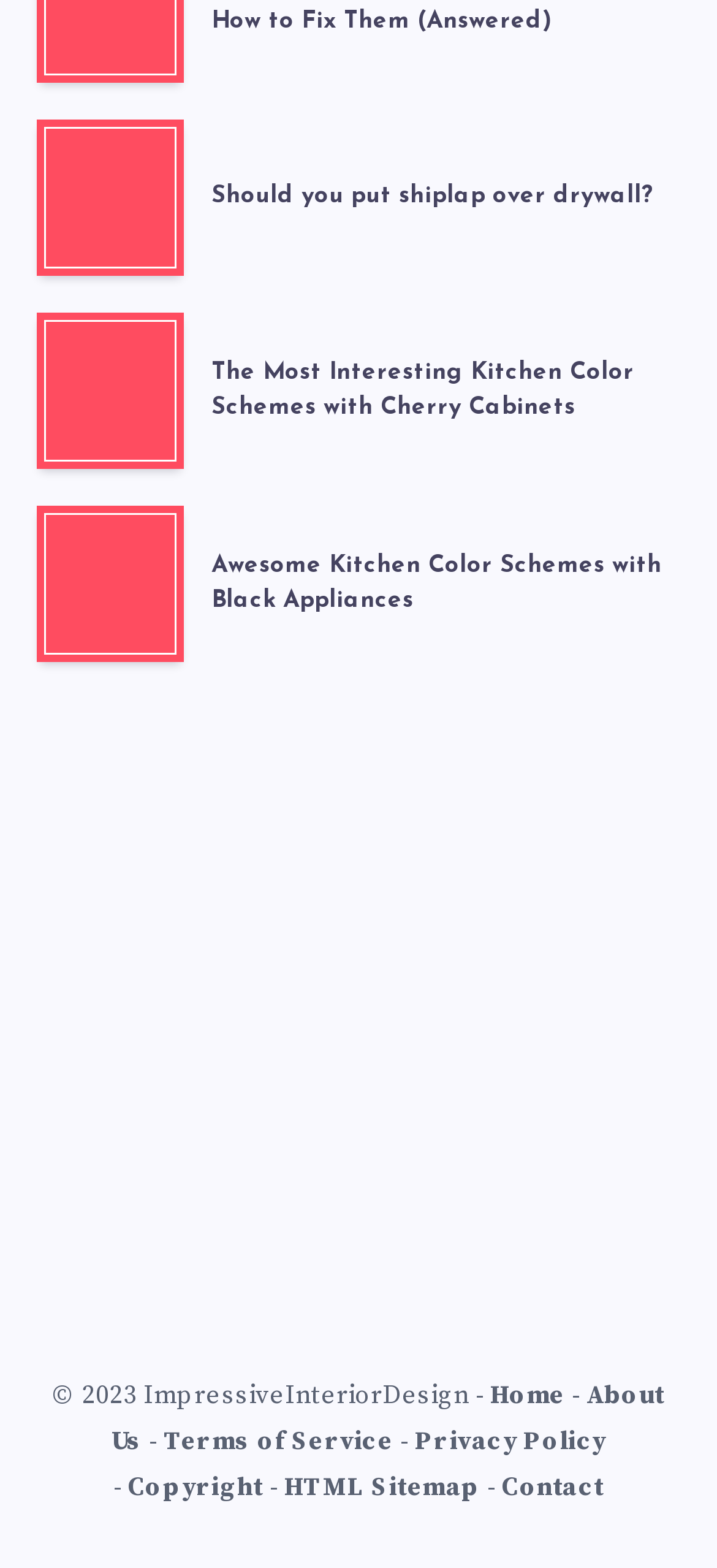Answer the question with a brief word or phrase:
How many articles are on this webpage?

3